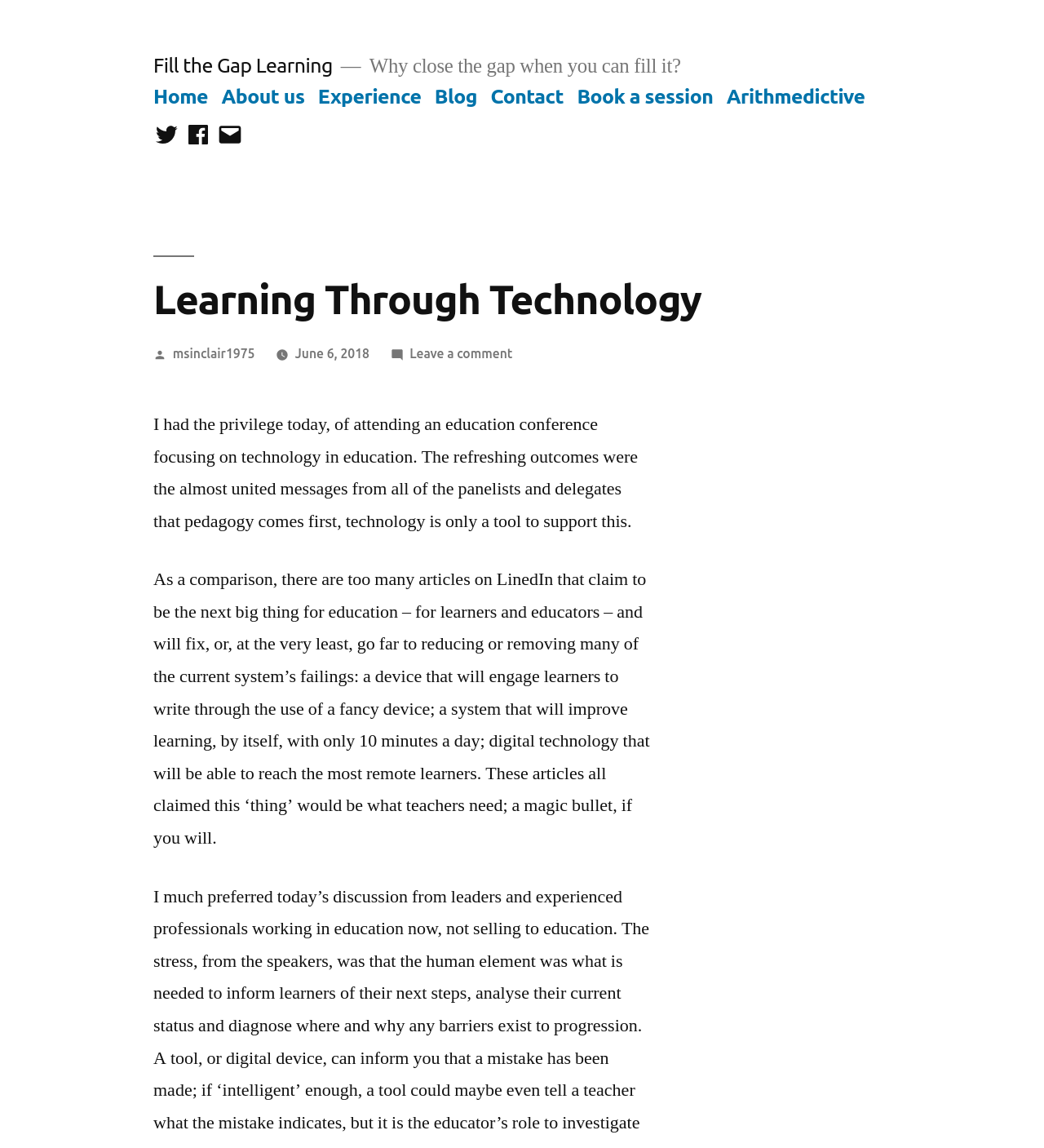Determine the bounding box coordinates of the section to be clicked to follow the instruction: "Check Twitter". The coordinates should be given as four float numbers between 0 and 1, formatted as [left, top, right, bottom].

[0.147, 0.106, 0.172, 0.13]